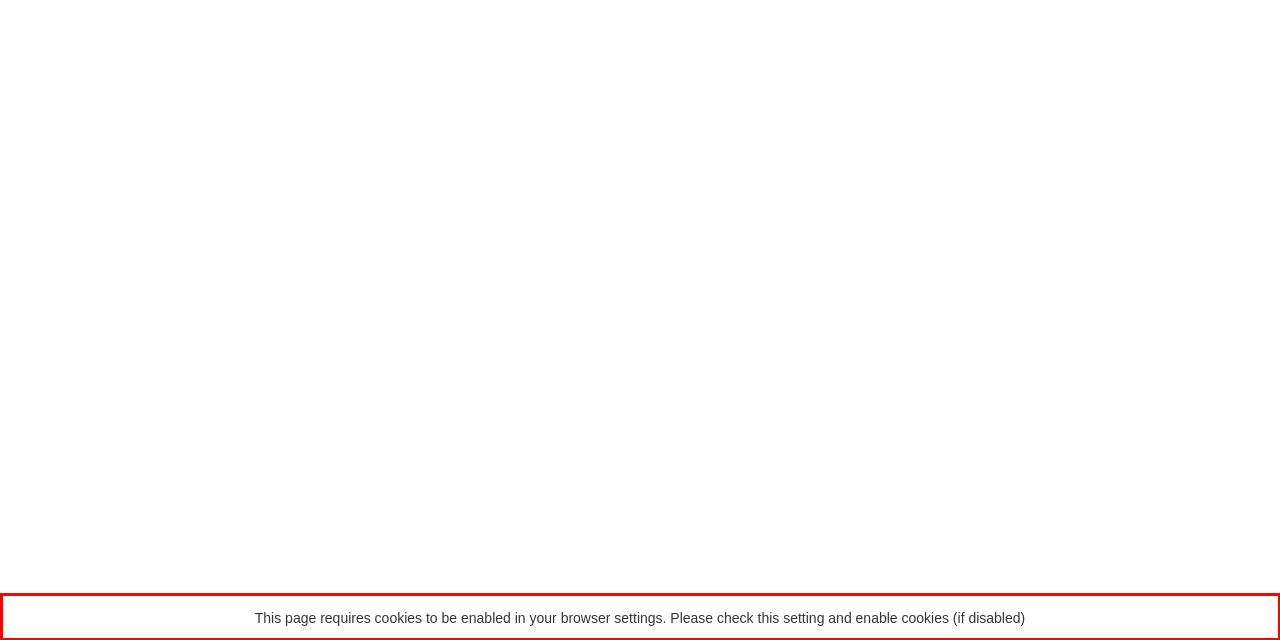Given a screenshot of a webpage with a red bounding box, extract the text content from the UI element inside the red bounding box.

This page requires cookies to be enabled in your browser settings. Please check this setting and enable cookies (if disabled)